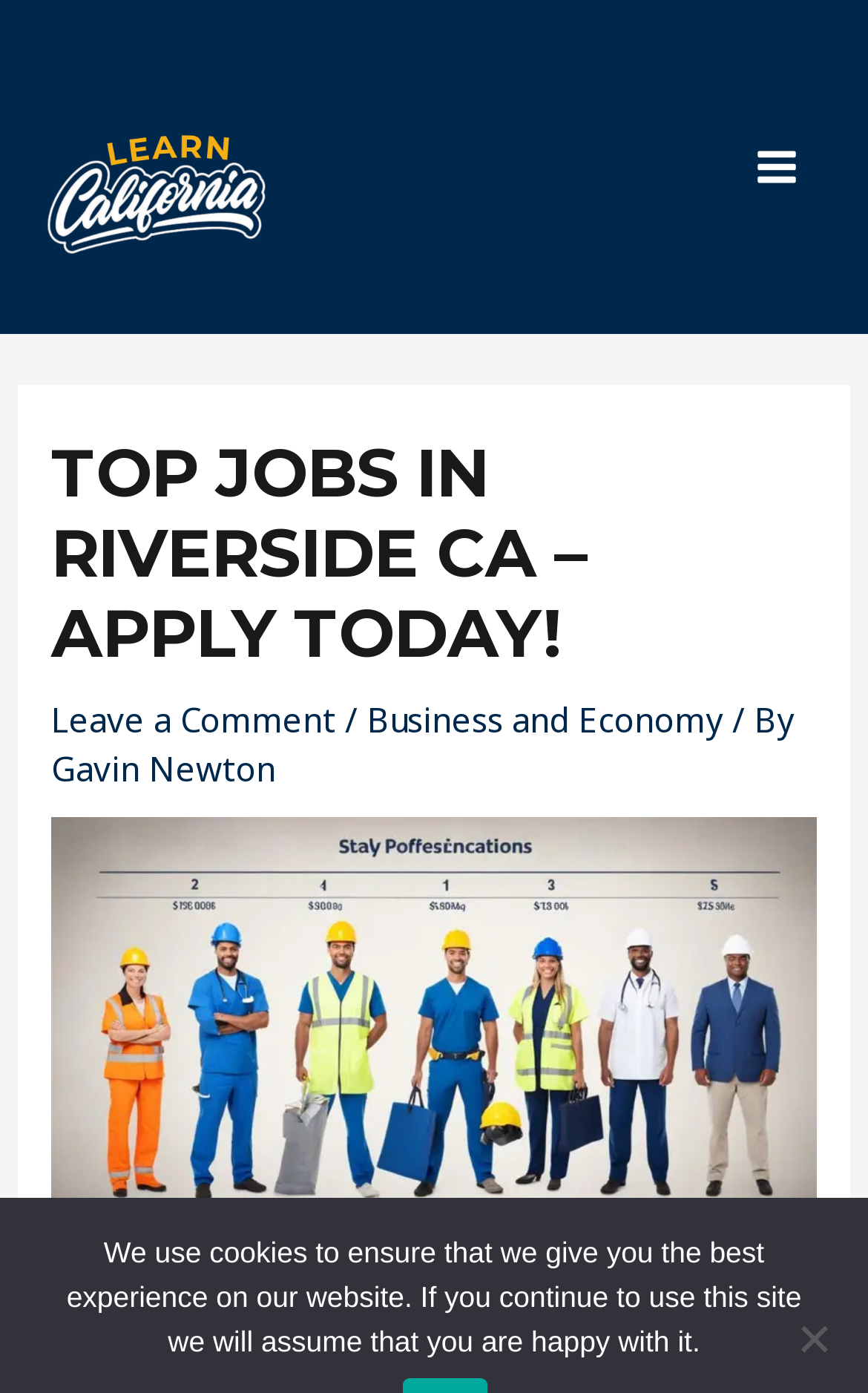Can you locate the main headline on this webpage and provide its text content?

TOP JOBS IN RIVERSIDE CA – APPLY TODAY!